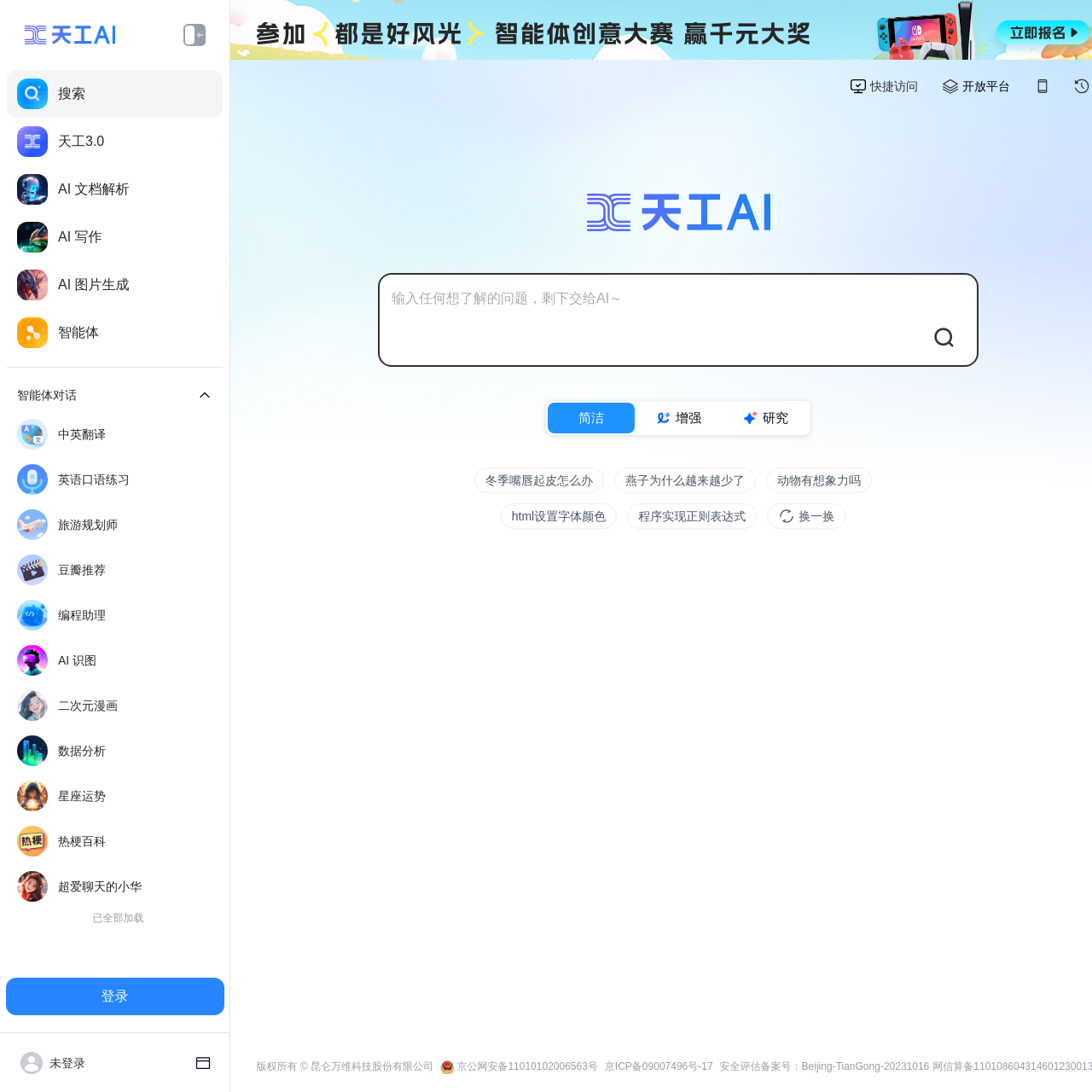Please find the bounding box coordinates of the section that needs to be clicked to achieve this instruction: "Click on the login button".

[0.005, 0.895, 0.205, 0.93]